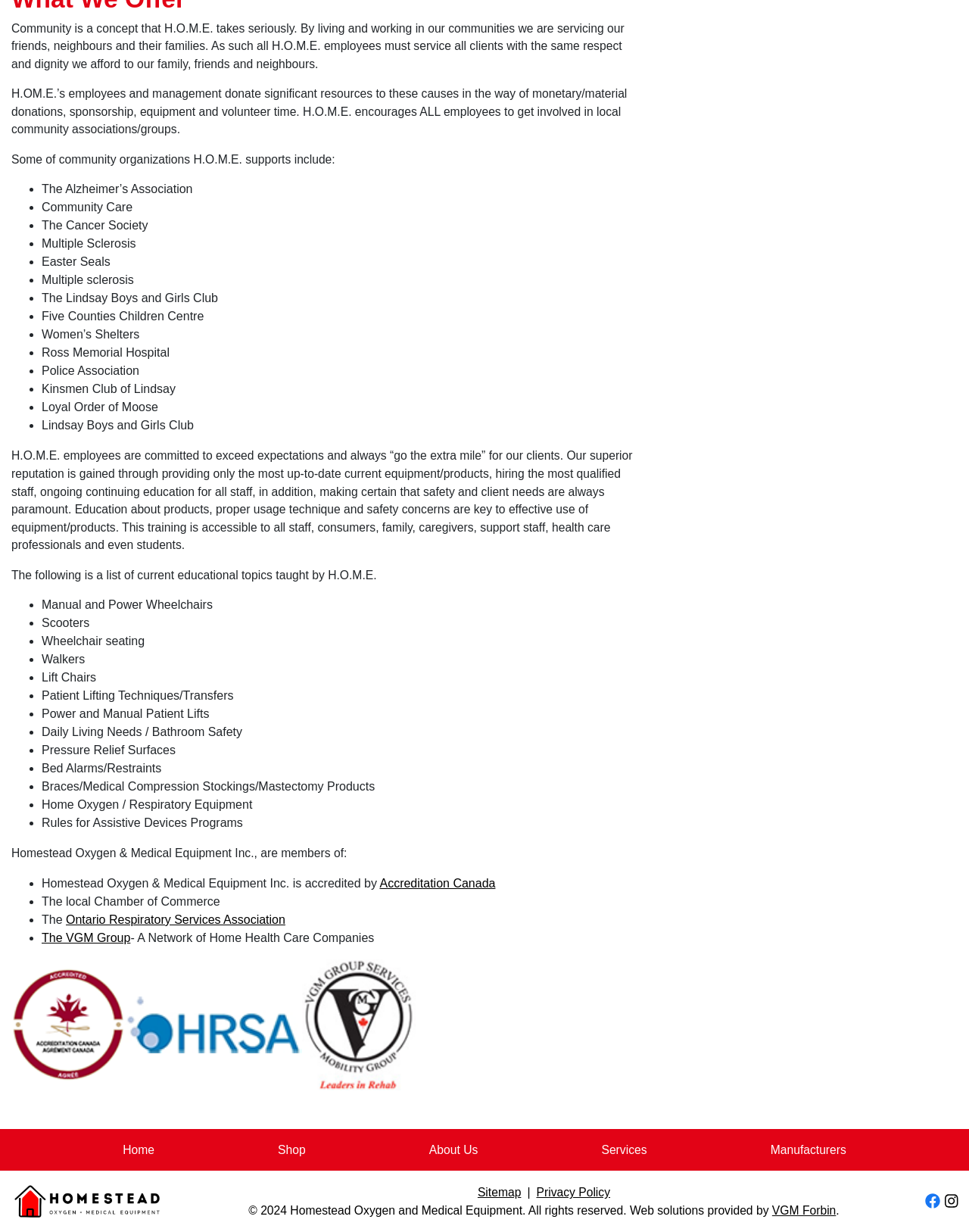Locate the UI element described by The VGM Group in the provided webpage screenshot. Return the bounding box coordinates in the format (top-left x, top-left y, bottom-right x, bottom-right y), ensuring all values are between 0 and 1.

[0.043, 0.756, 0.135, 0.766]